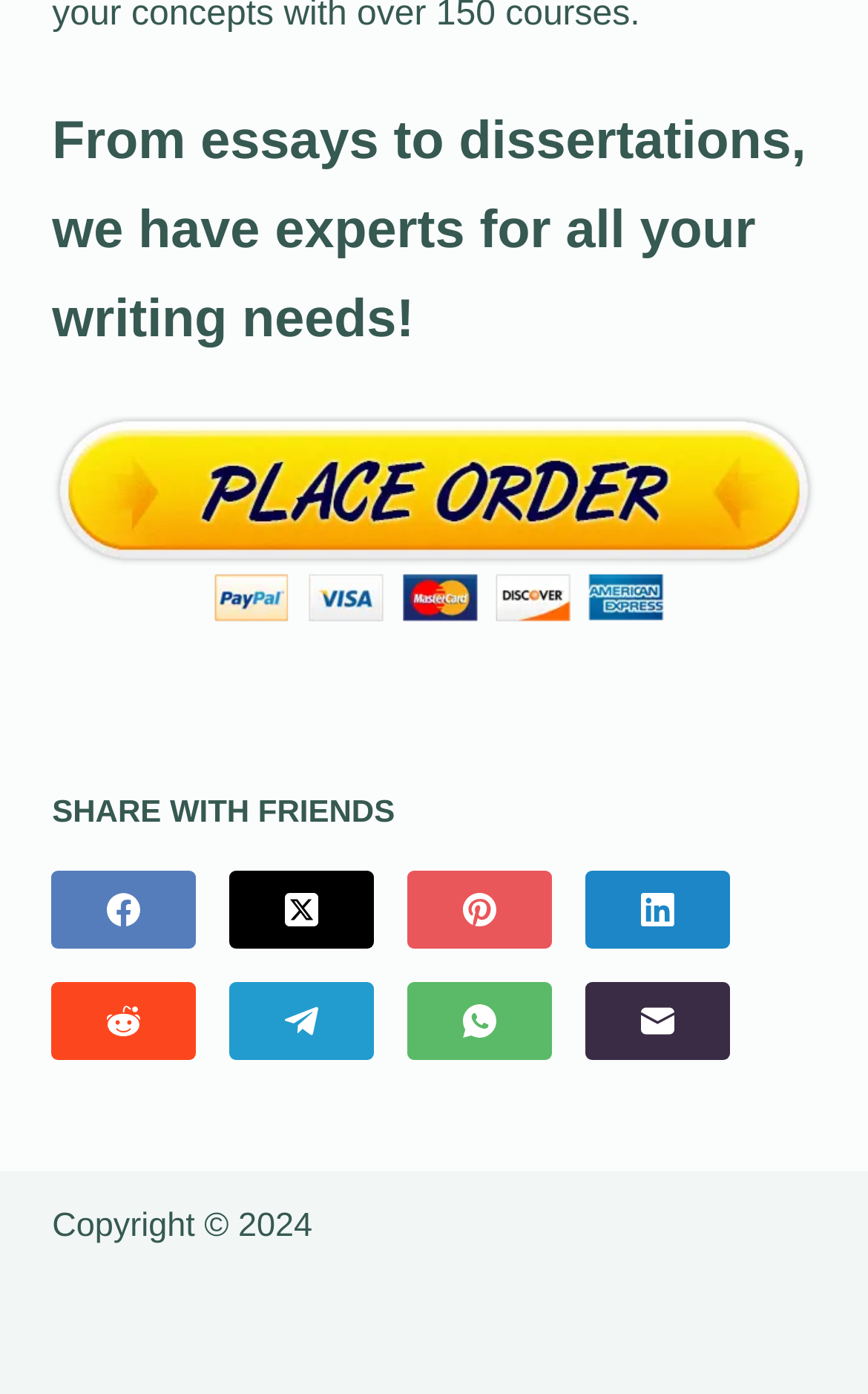Please identify the coordinates of the bounding box that should be clicked to fulfill this instruction: "Click the 'PLACE YOUR ORDER' button".

[0.06, 0.359, 0.94, 0.386]